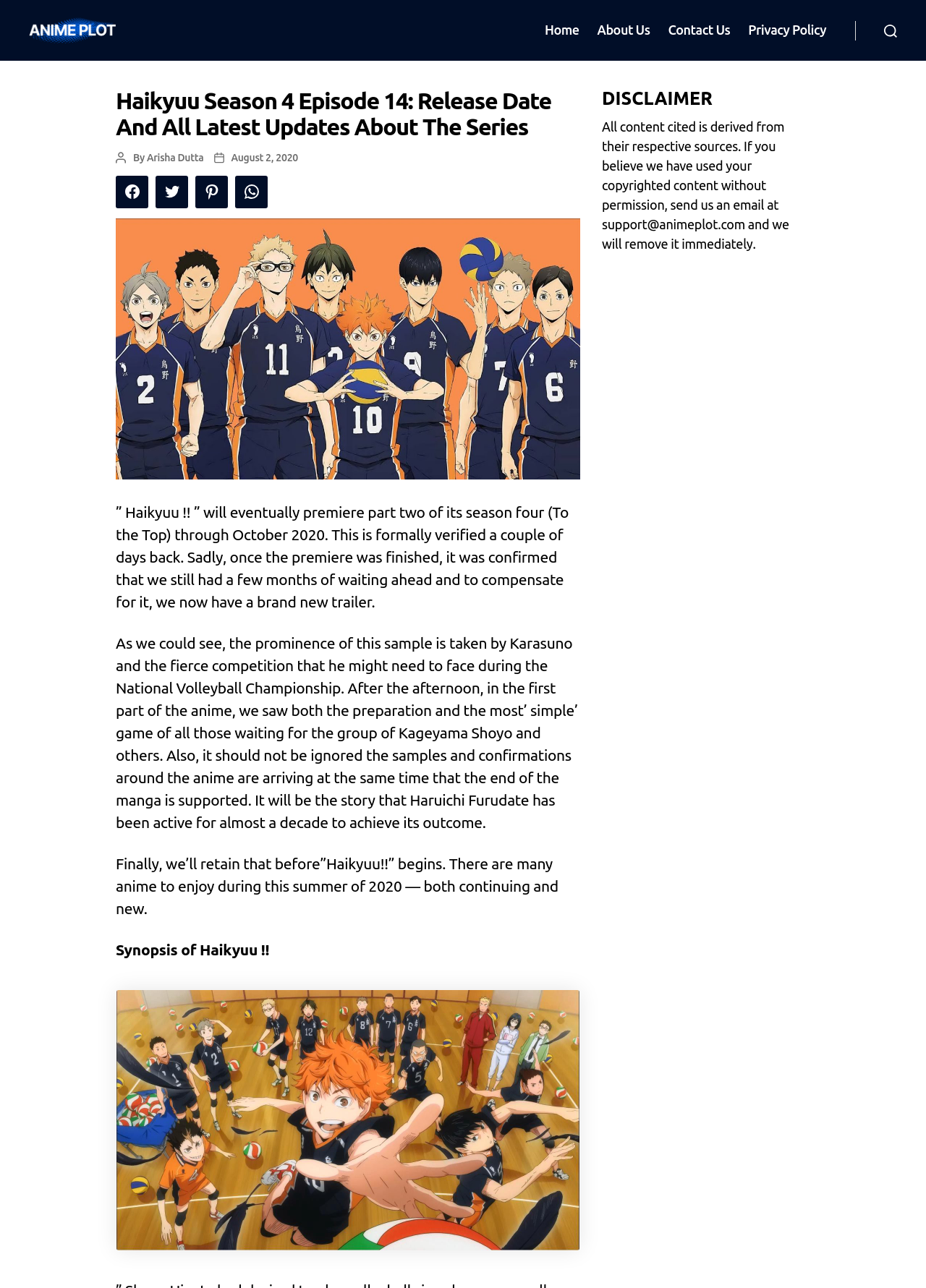Pinpoint the bounding box coordinates of the clickable element needed to complete the instruction: "Click the 'Home' link". The coordinates should be provided as four float numbers between 0 and 1: [left, top, right, bottom].

[0.588, 0.018, 0.625, 0.03]